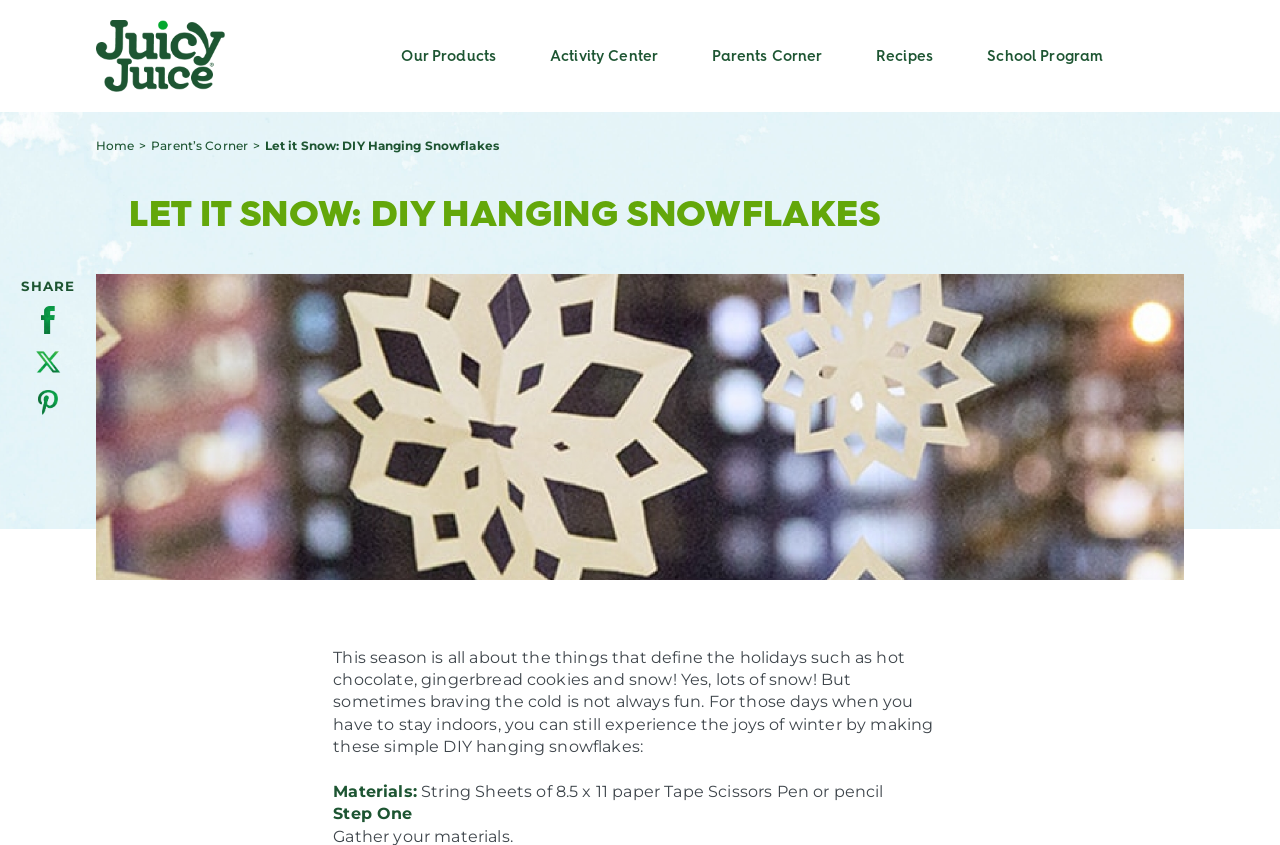Indicate the bounding box coordinates of the clickable region to achieve the following instruction: "Go to the Home page."

[0.075, 0.163, 0.105, 0.181]